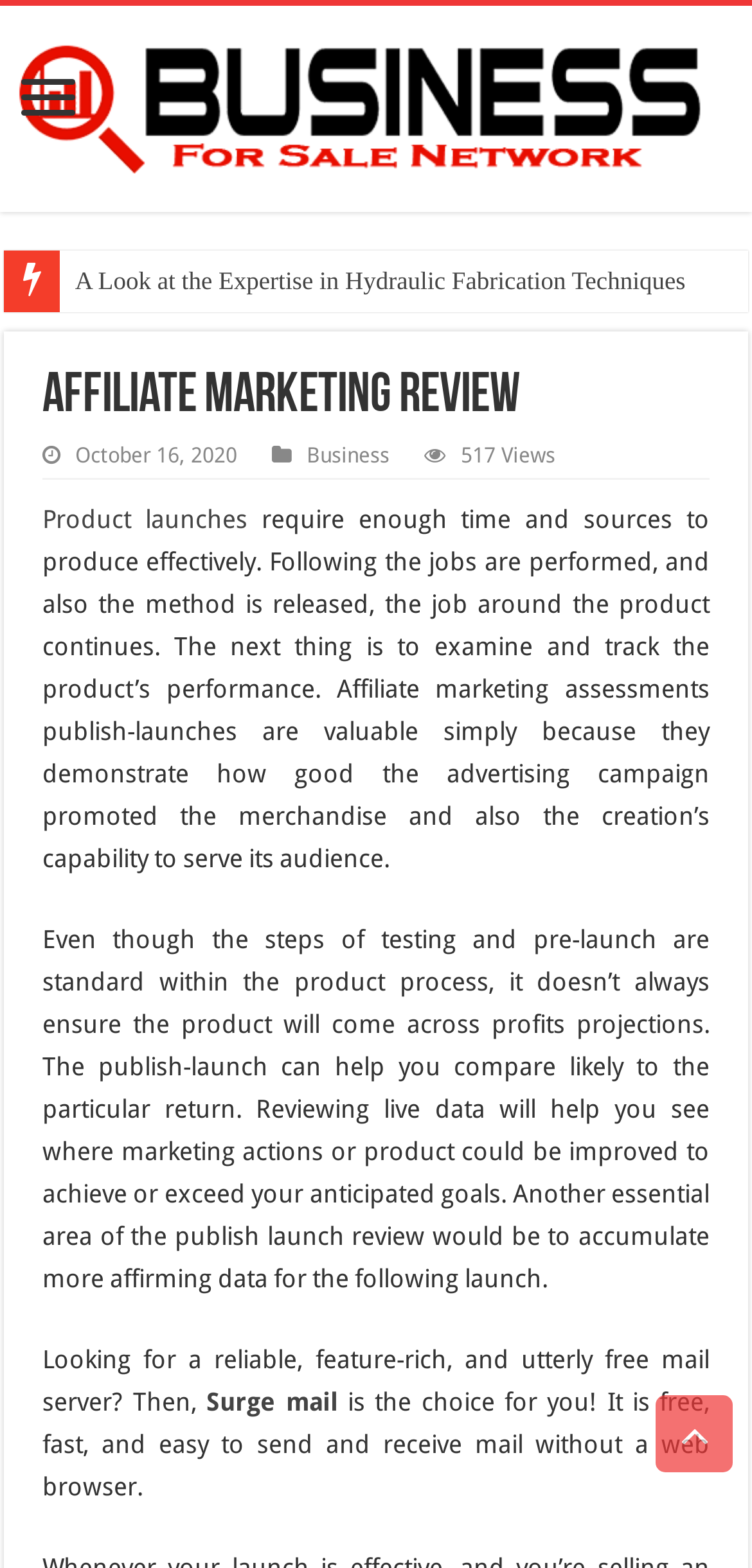Based on the provided description, "Our Fleet", find the bounding box of the corresponding UI element in the screenshot.

None